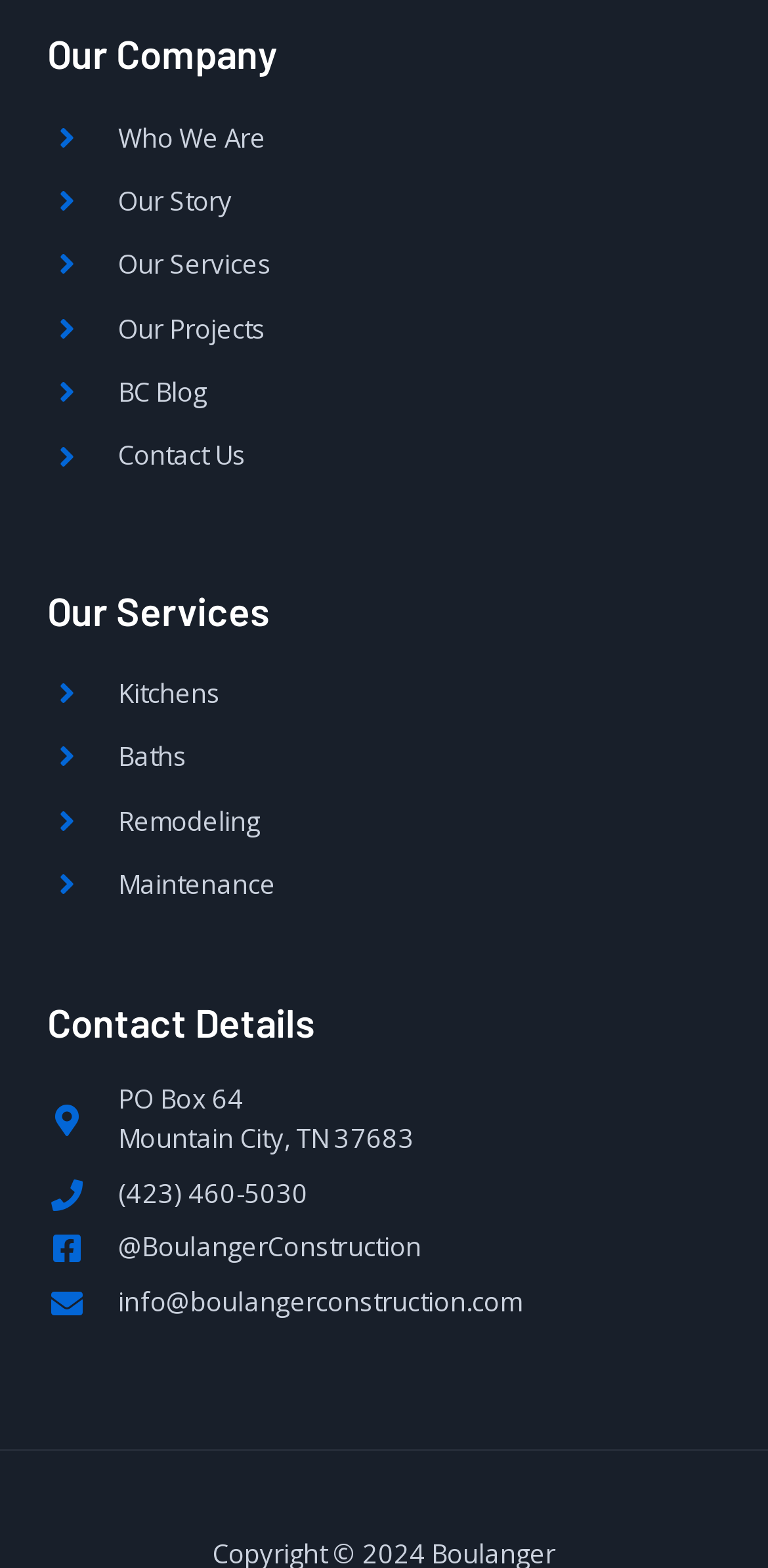Identify the bounding box coordinates for the region to click in order to carry out this instruction: "Learn about 'Kitchens'". Provide the coordinates using four float numbers between 0 and 1, formatted as [left, top, right, bottom].

[0.062, 0.427, 0.897, 0.457]